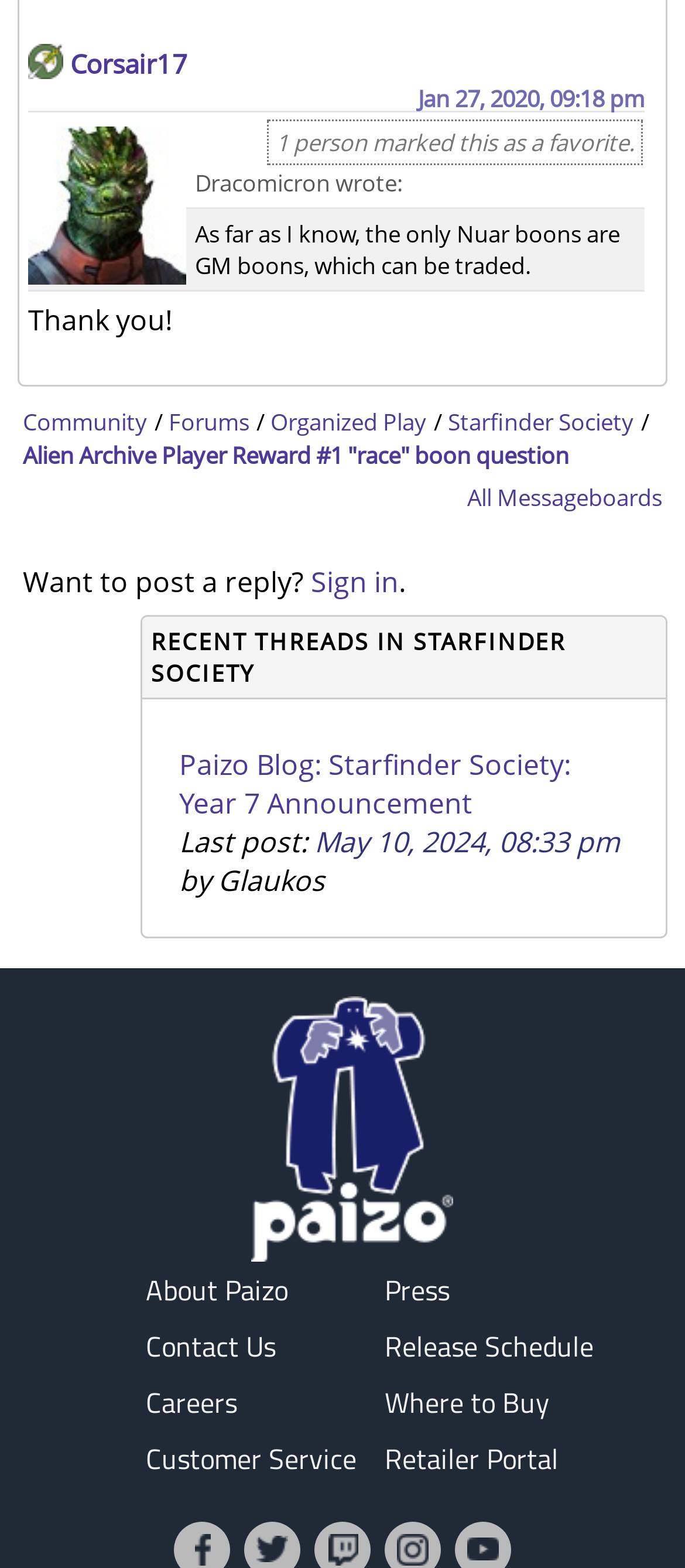Please locate the bounding box coordinates of the region I need to click to follow this instruction: "View the 'Alien Archive Player Reward #1 "race" boon question' thread".

[0.033, 0.28, 0.831, 0.3]